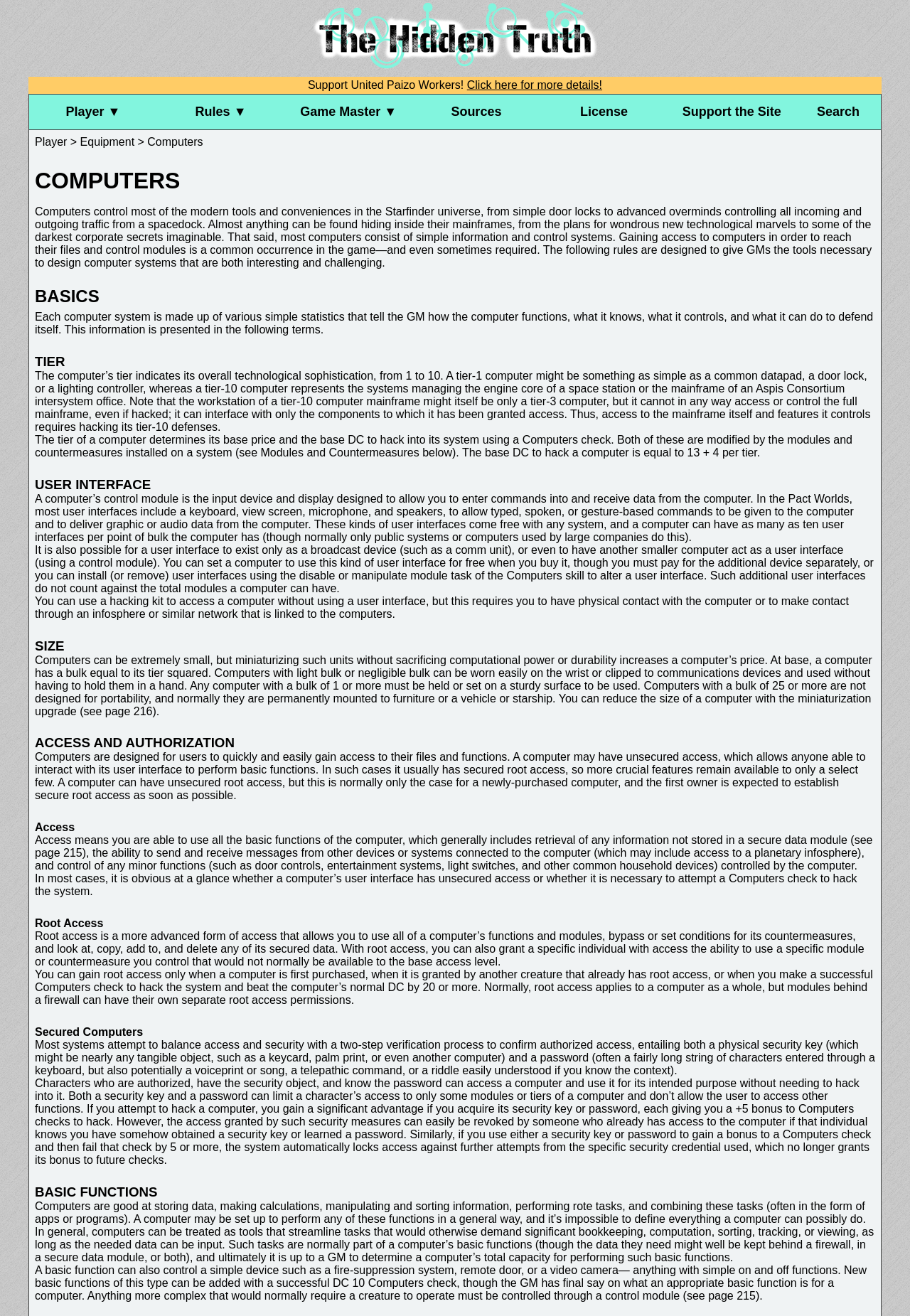Pinpoint the bounding box coordinates of the clickable area needed to execute the instruction: "Click the 'License' link". The coordinates should be specified as four float numbers between 0 and 1, i.e., [left, top, right, bottom].

[0.594, 0.072, 0.734, 0.099]